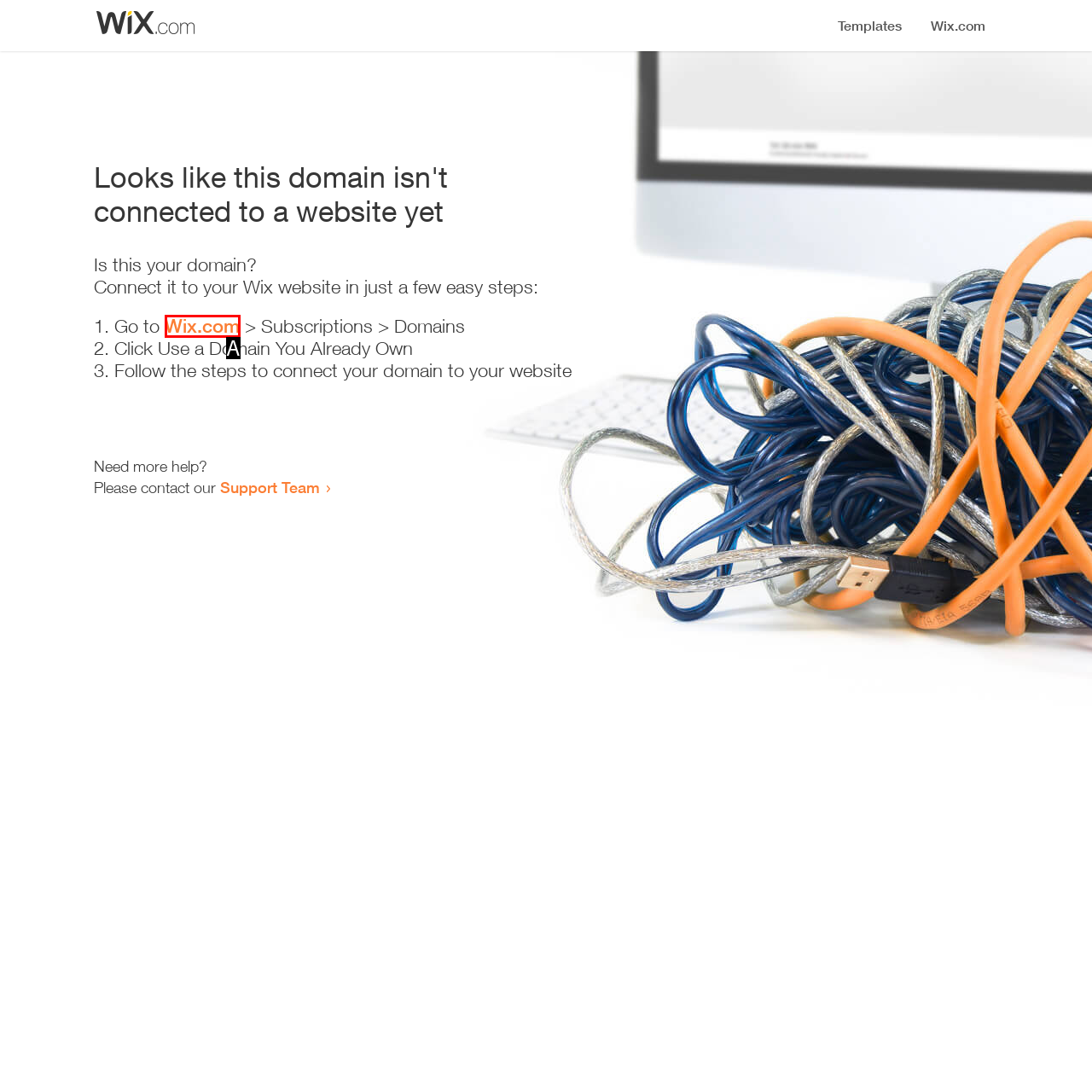Choose the letter that best represents the description: Wix.com. Answer with the letter of the selected choice directly.

A